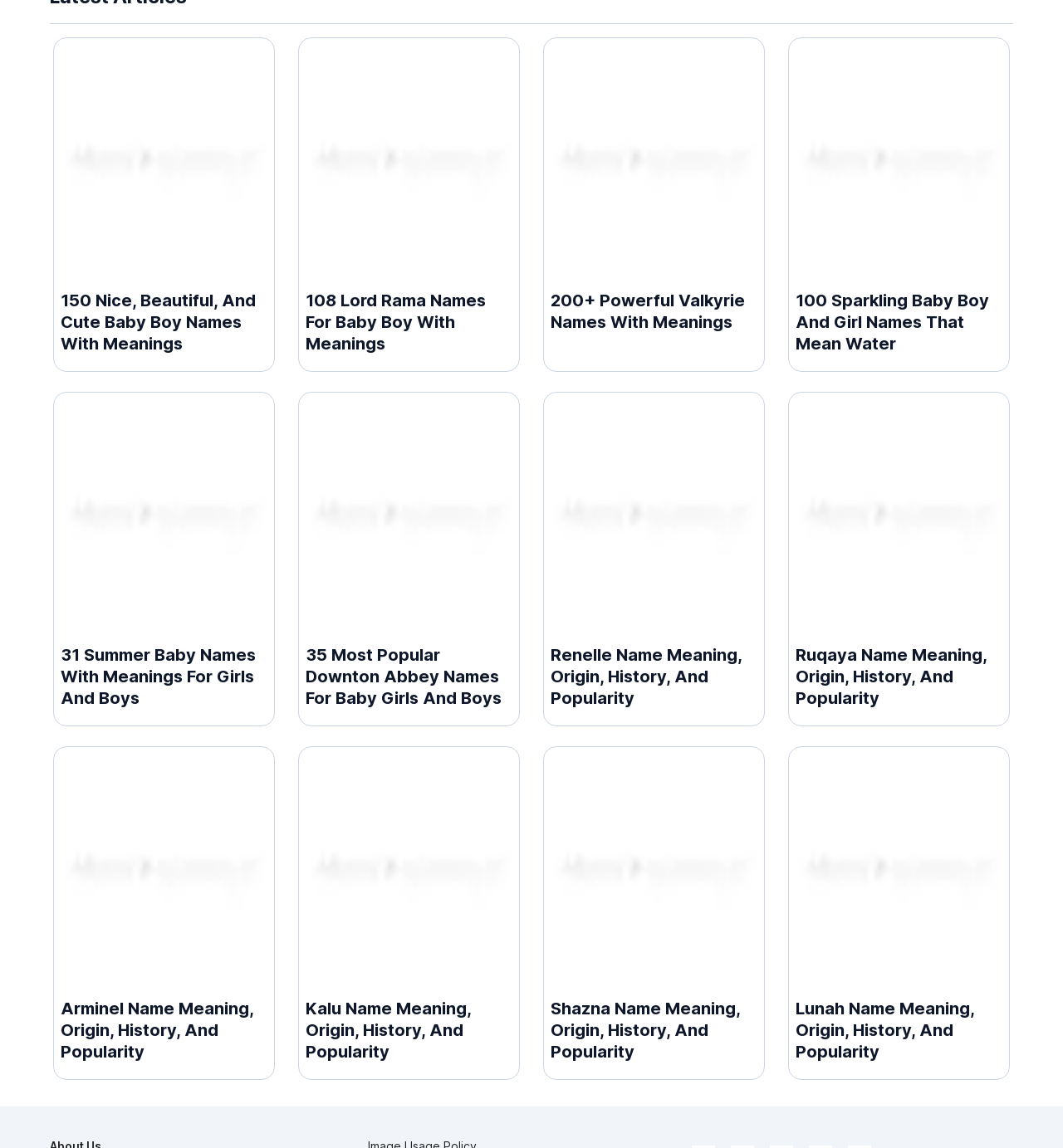How many links are on this webpage?
Look at the image and provide a short answer using one word or a phrase.

11